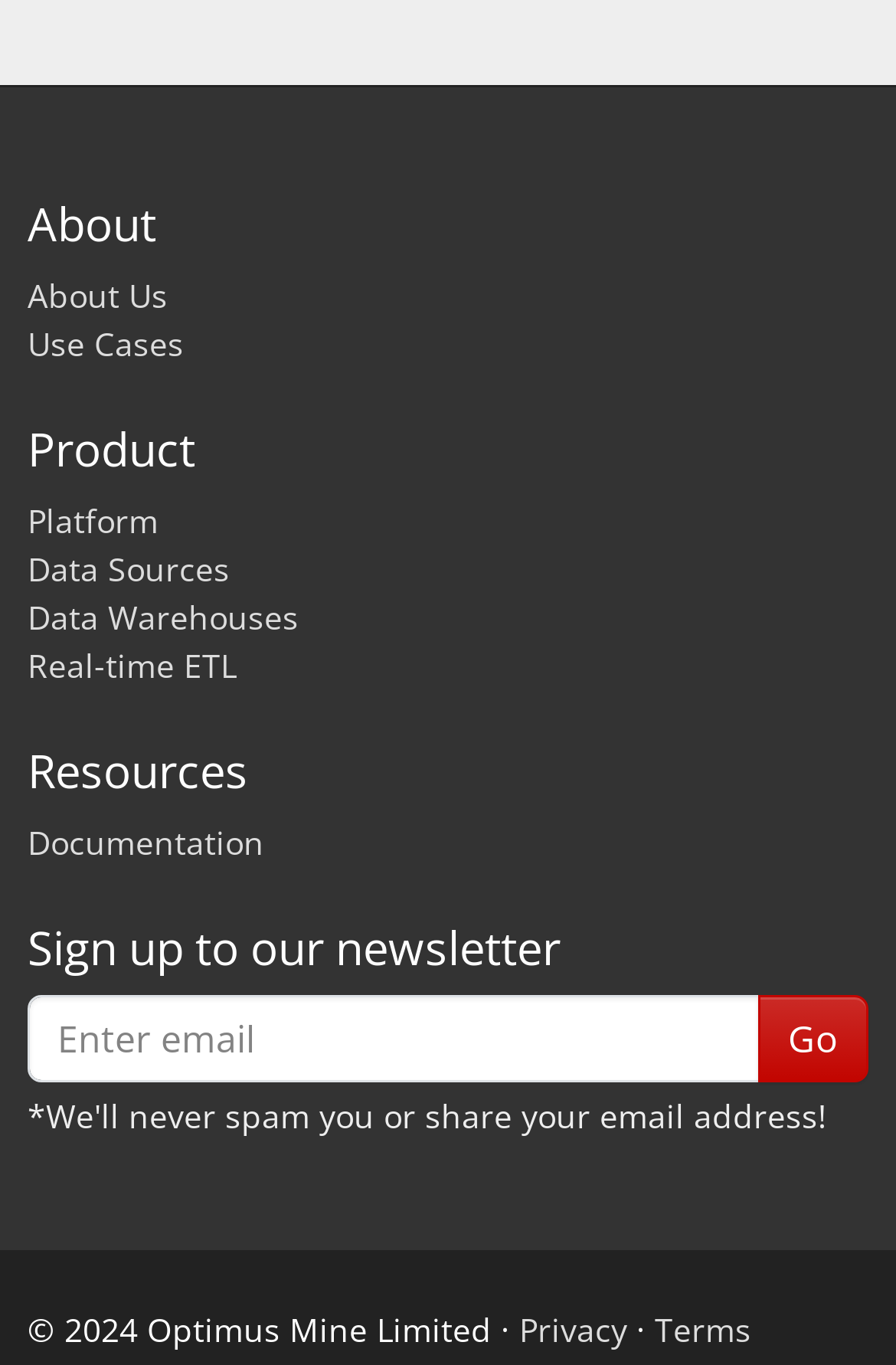What year is mentioned in the footer?
Based on the image, respond with a single word or phrase.

2024